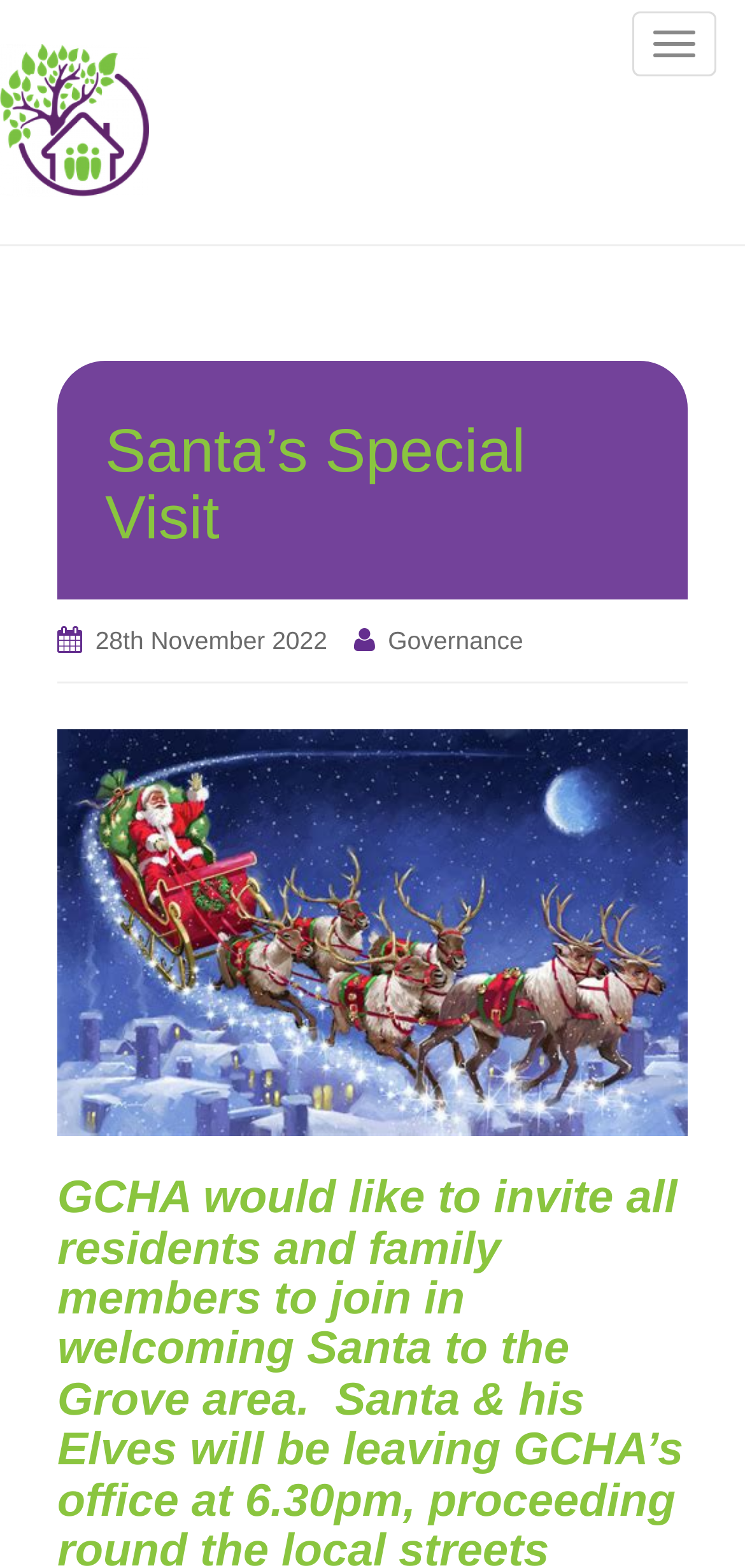Generate a comprehensive description of the contents of the webpage.

The webpage is about Santa's Special Visit, specifically related to Grove Community Housing Association. At the top right corner, there is a button labeled "Toggle navigation". On the top left corner, there is a link to Grove Community Housing Association, accompanied by an image with the same name. 

Below the top section, there is a main header area that spans across the page. Within this area, the title "Santa's Special Visit" is prominently displayed. To the right of the title, there are two links: one showing the date "28th November 2022" and another labeled "Governance". 

Further down, there is another link that spans across the page, but its content is not specified. Overall, the webpage appears to be a news article or event page related to Santa's visit, with some navigation and organizational links.